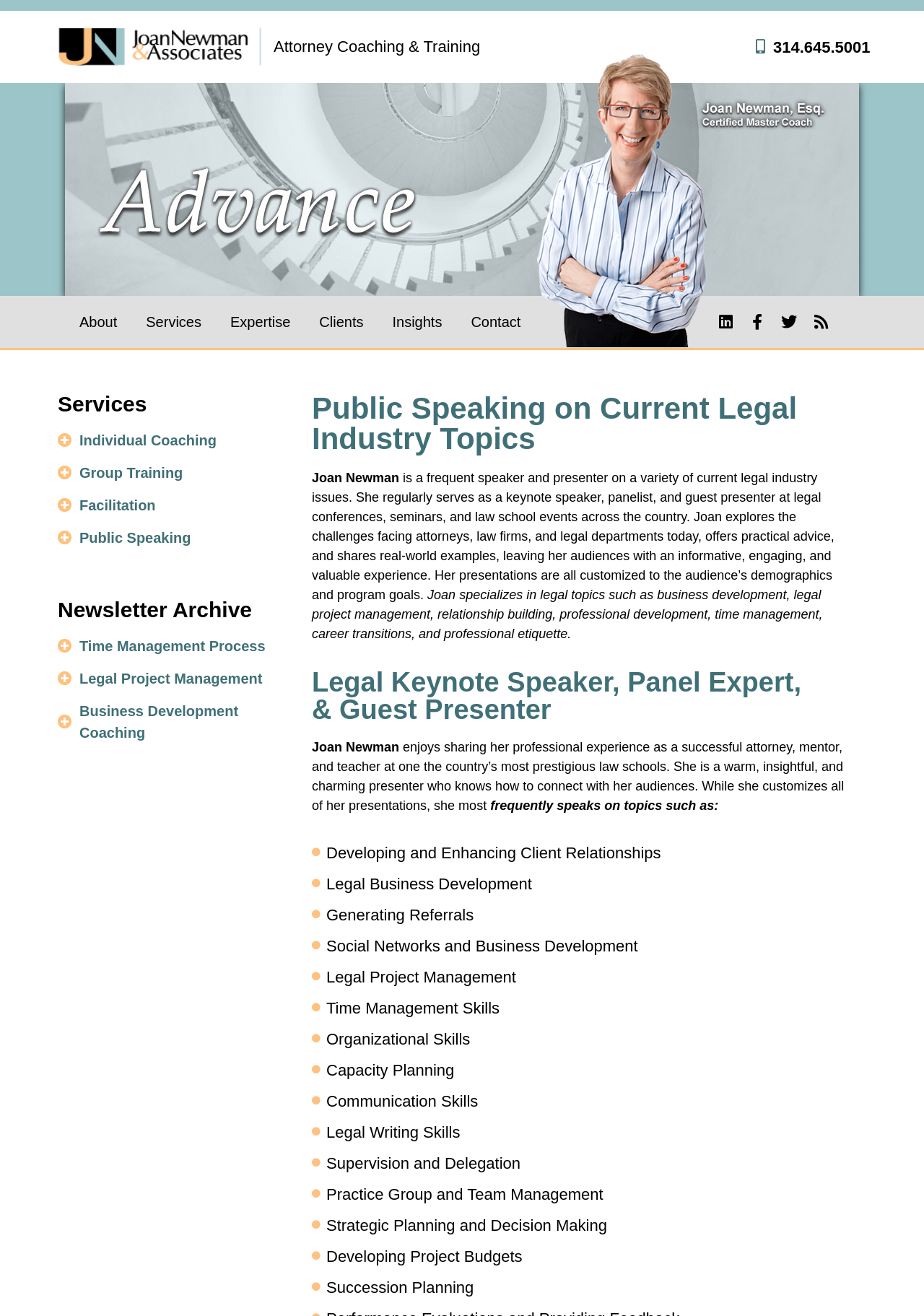Please provide the bounding box coordinates for the element that needs to be clicked to perform the instruction: "View Joan Newman's profile on LinkedIn". The coordinates must consist of four float numbers between 0 and 1, formatted as [left, top, right, bottom].

[0.768, 0.233, 0.803, 0.257]